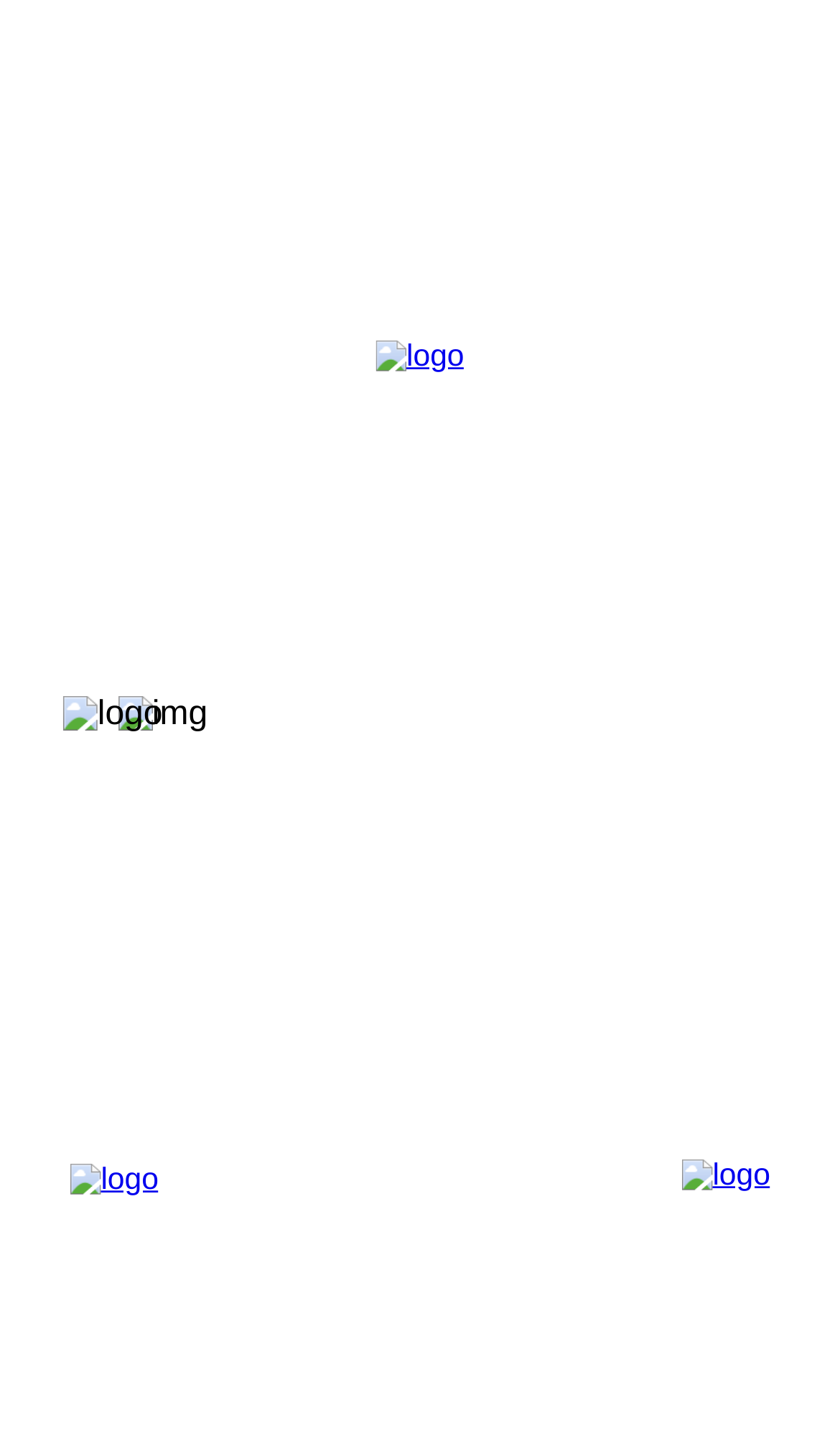From the given element description: "alt="logo"", find the bounding box for the UI element. Provide the coordinates as four float numbers between 0 and 1, in the order [left, top, right, bottom].

[0.077, 0.812, 0.196, 0.837]